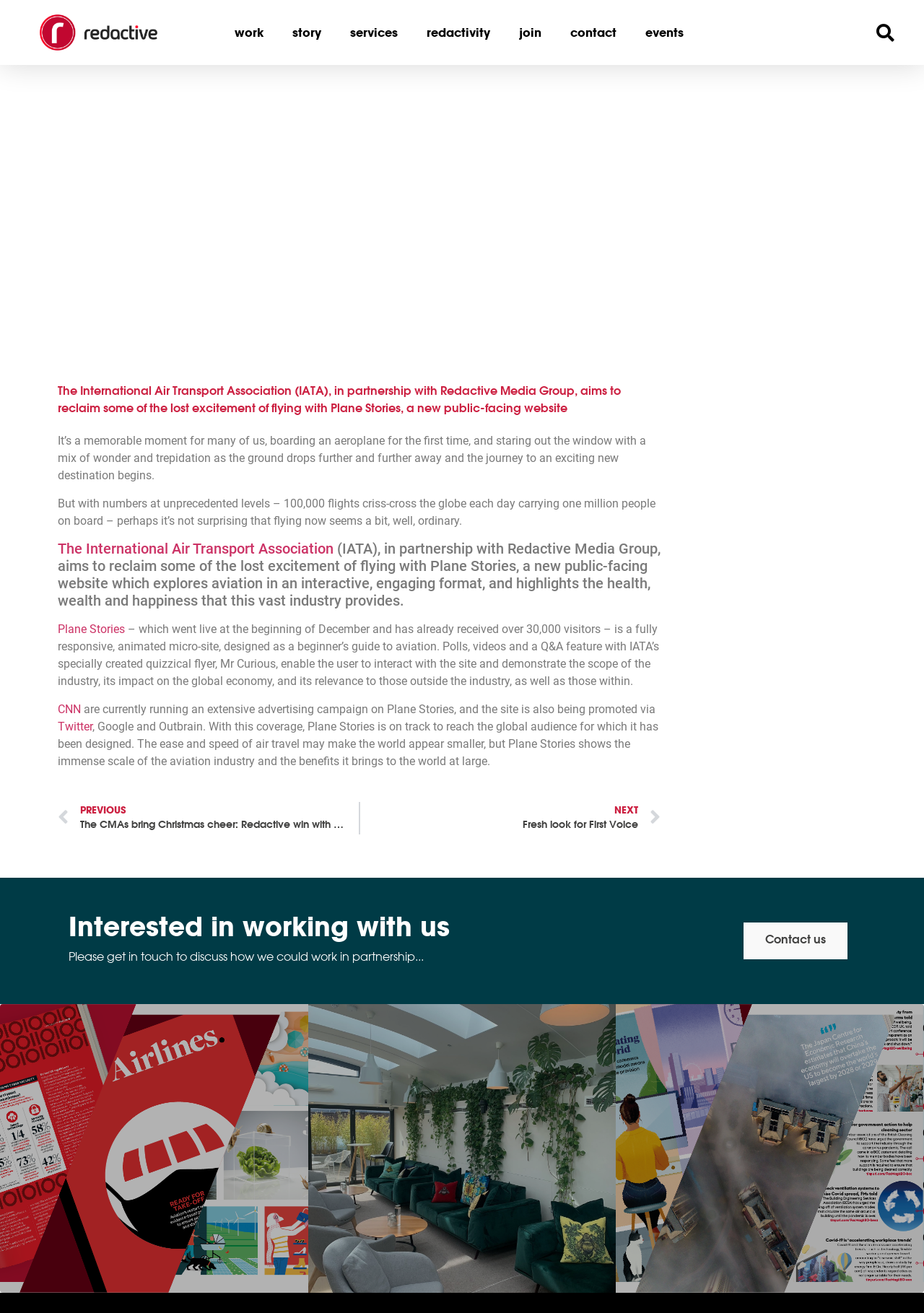What is the name of the website?
Please provide a single word or phrase based on the screenshot.

Plane Stories